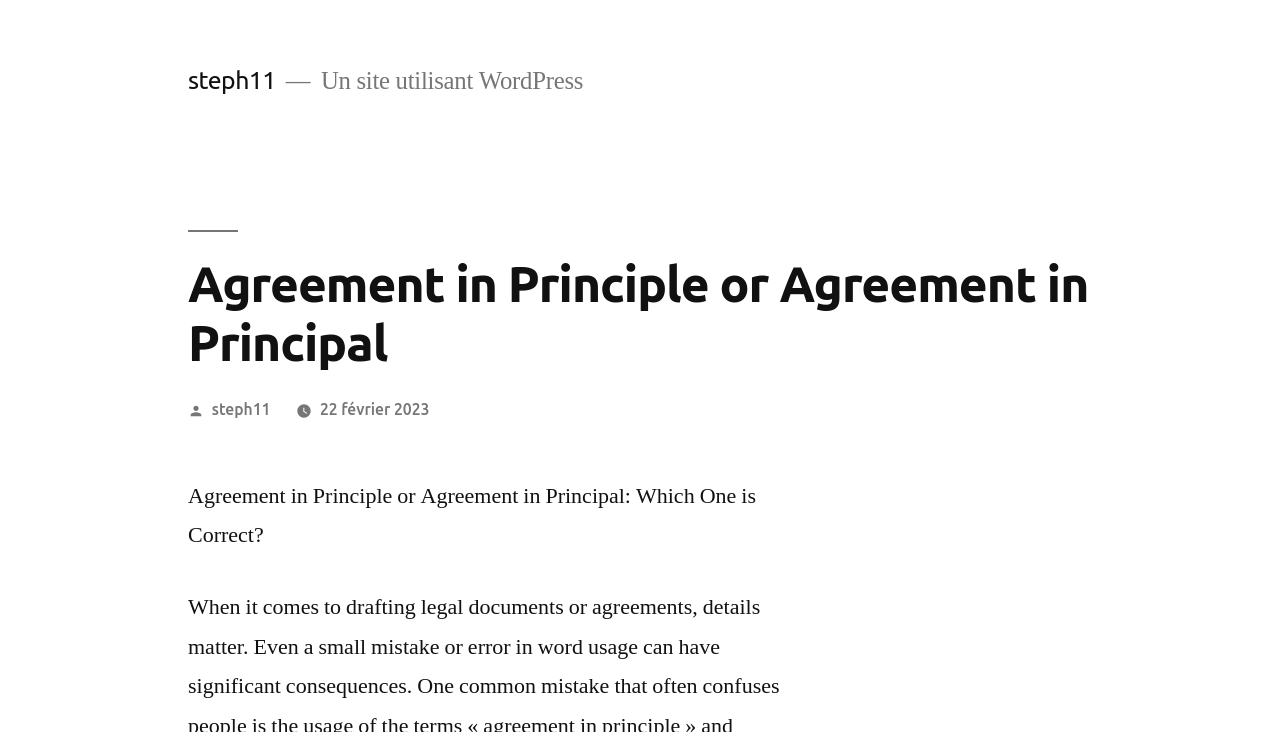Identify the main heading from the webpage and provide its text content.

Agreement in Principle or Agreement in Principal